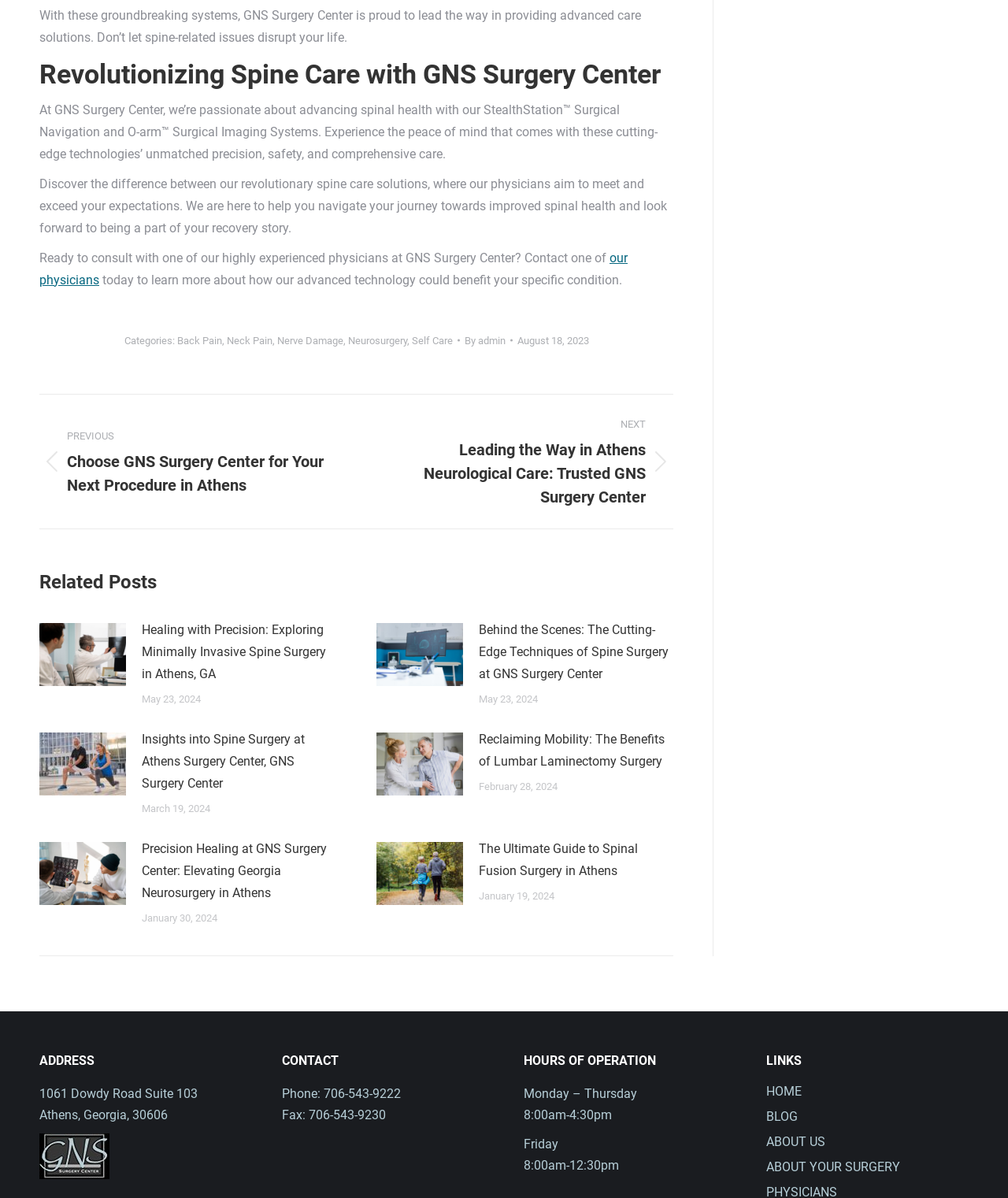Answer the question with a brief word or phrase:
What is the address of the surgery center?

1061 Dowdy Road Suite 103 Athens, Georgia, 30606